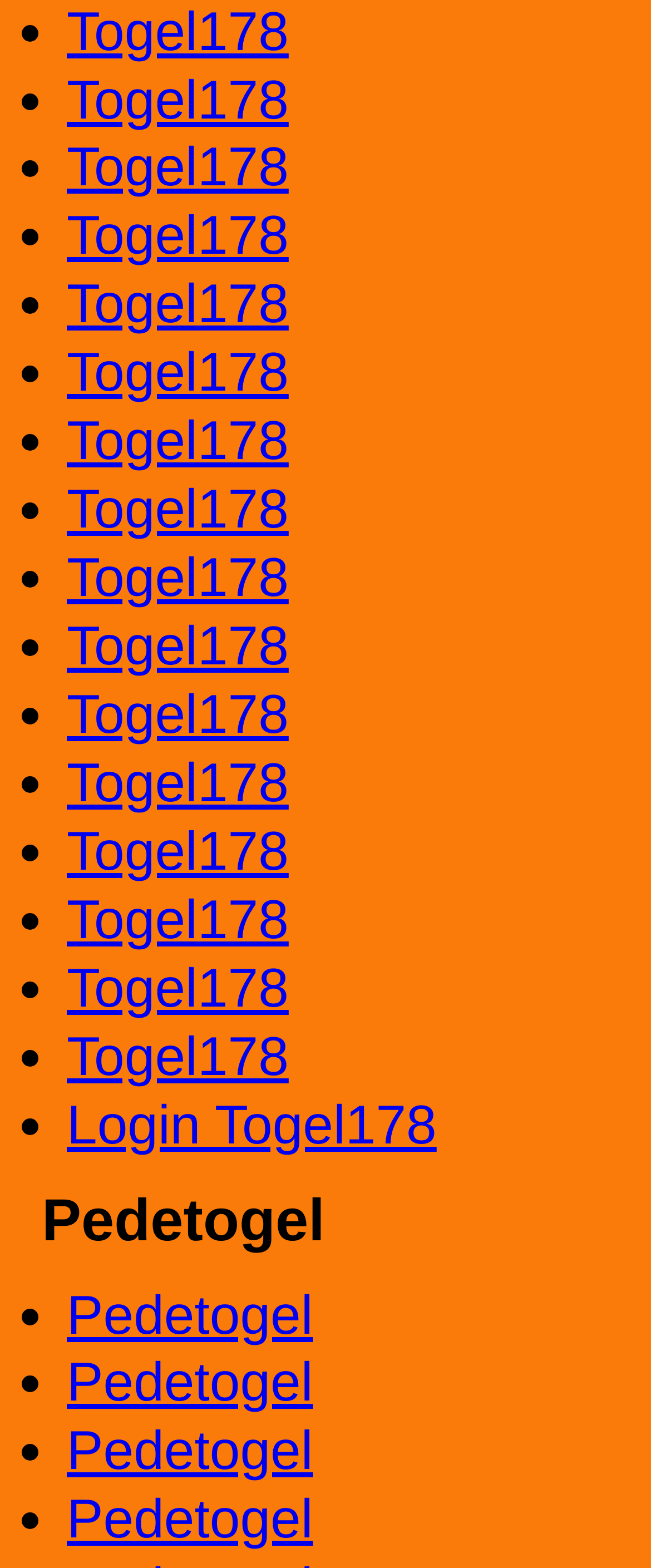Respond with a single word or phrase to the following question:
How many links are there on the webpage?

48